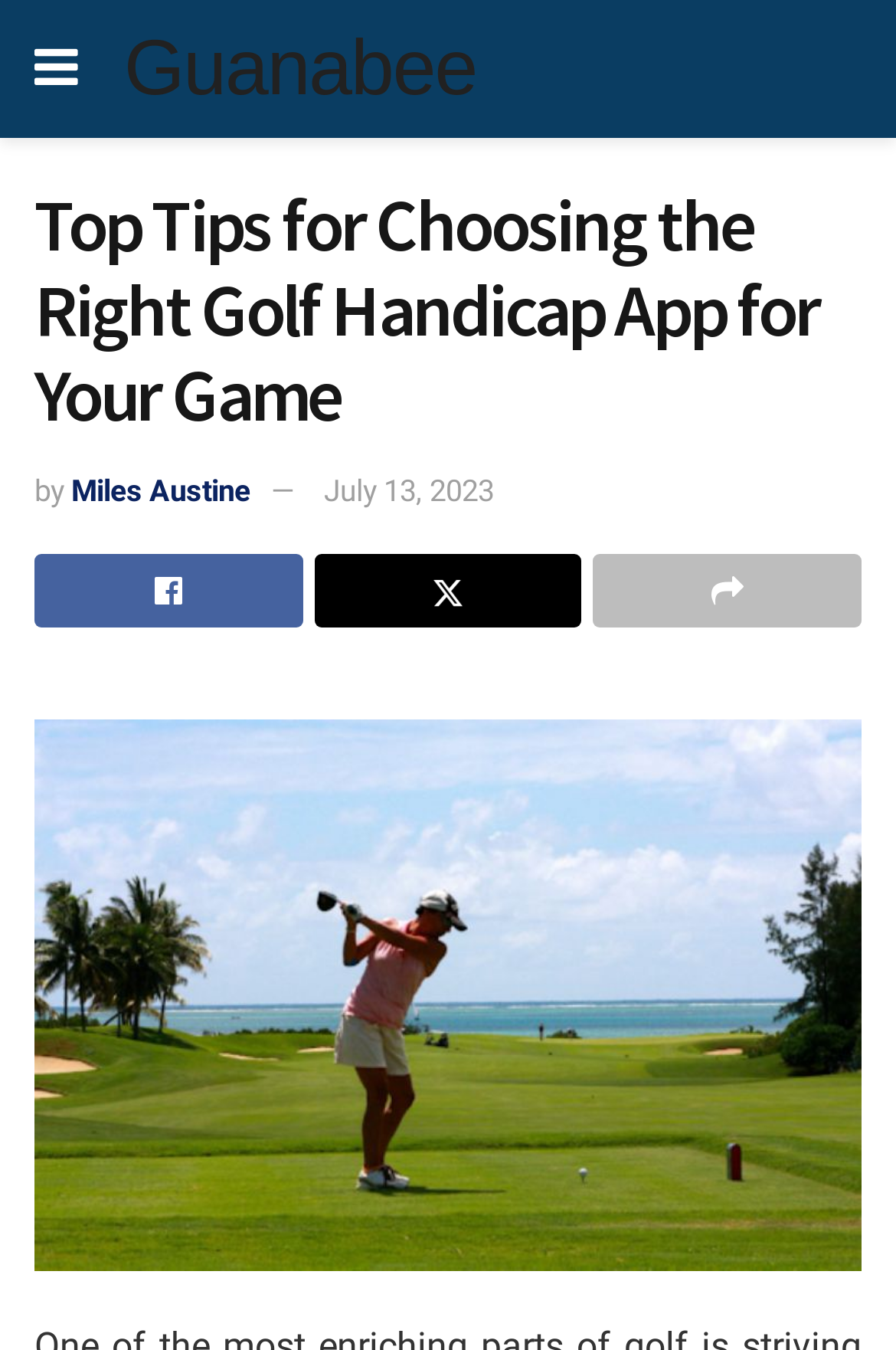Identify the bounding box for the UI element described as: "Miles Austine". Ensure the coordinates are four float numbers between 0 and 1, formatted as [left, top, right, bottom].

[0.079, 0.351, 0.279, 0.377]